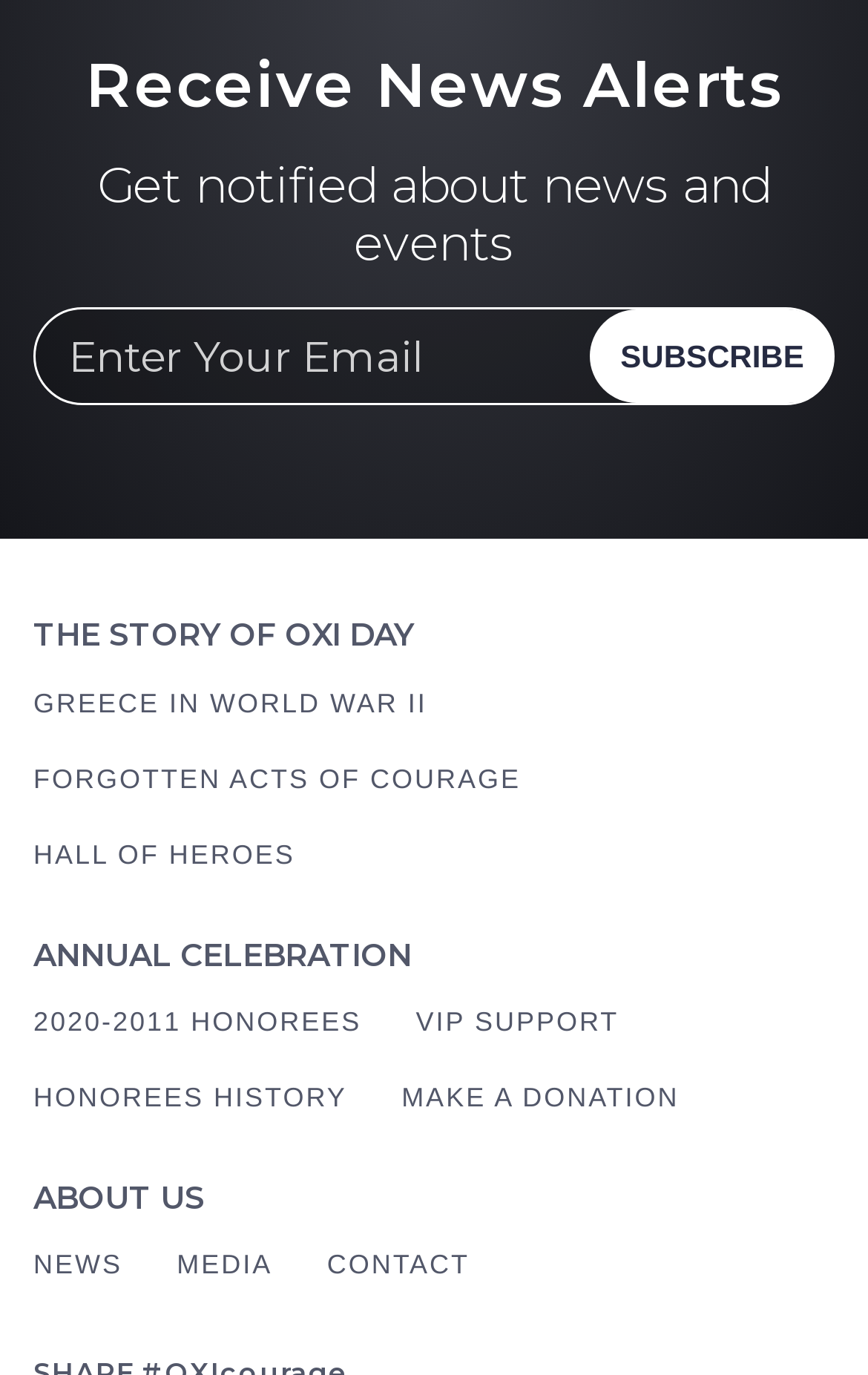Please give the bounding box coordinates of the area that should be clicked to fulfill the following instruction: "Learn about Greece in World War II". The coordinates should be in the format of four float numbers from 0 to 1, i.e., [left, top, right, bottom].

[0.038, 0.302, 0.492, 0.332]